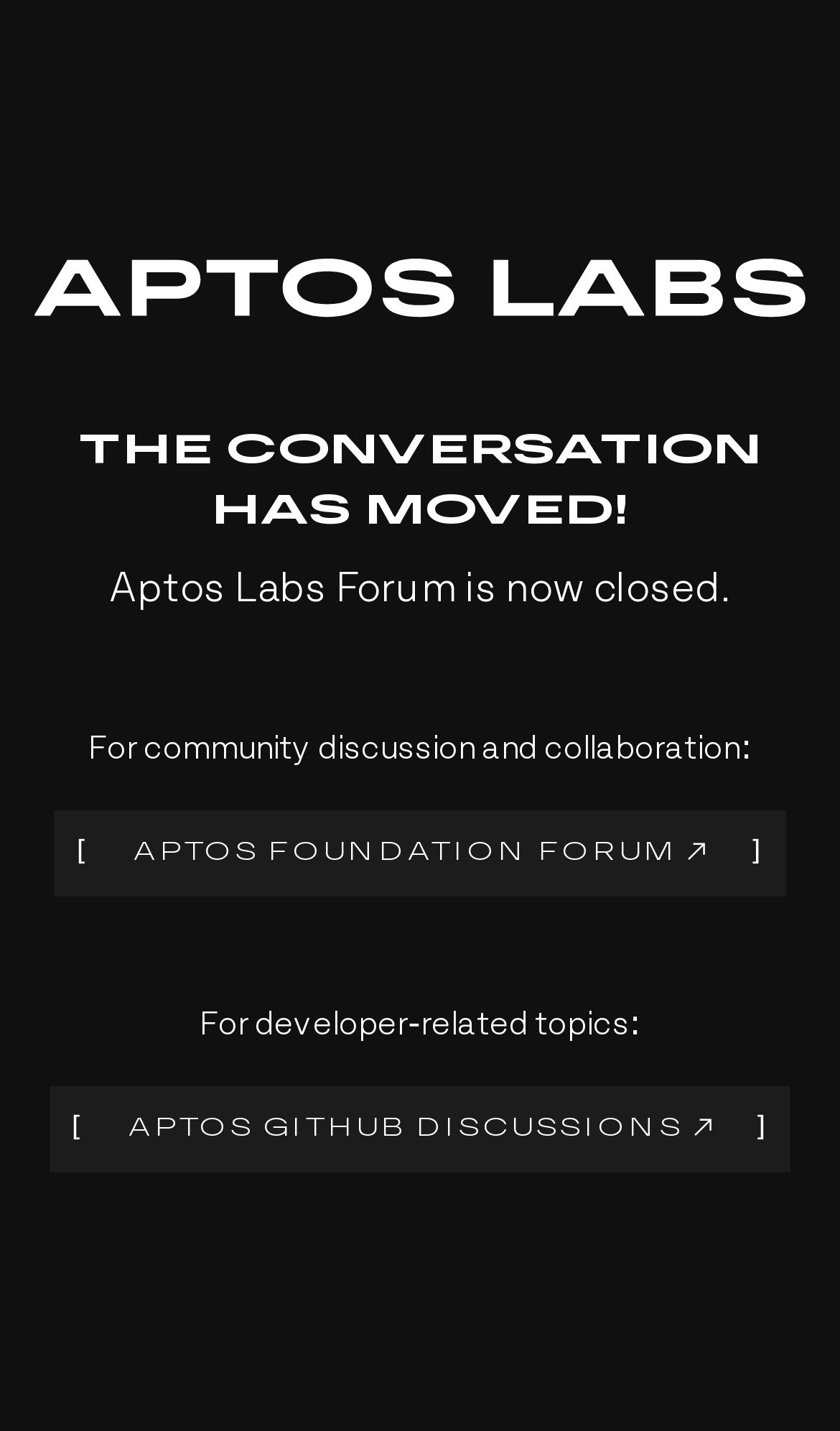Identify the bounding box for the element characterized by the following description: "[Aptos Github Discussions ]".

[0.059, 0.758, 0.94, 0.819]